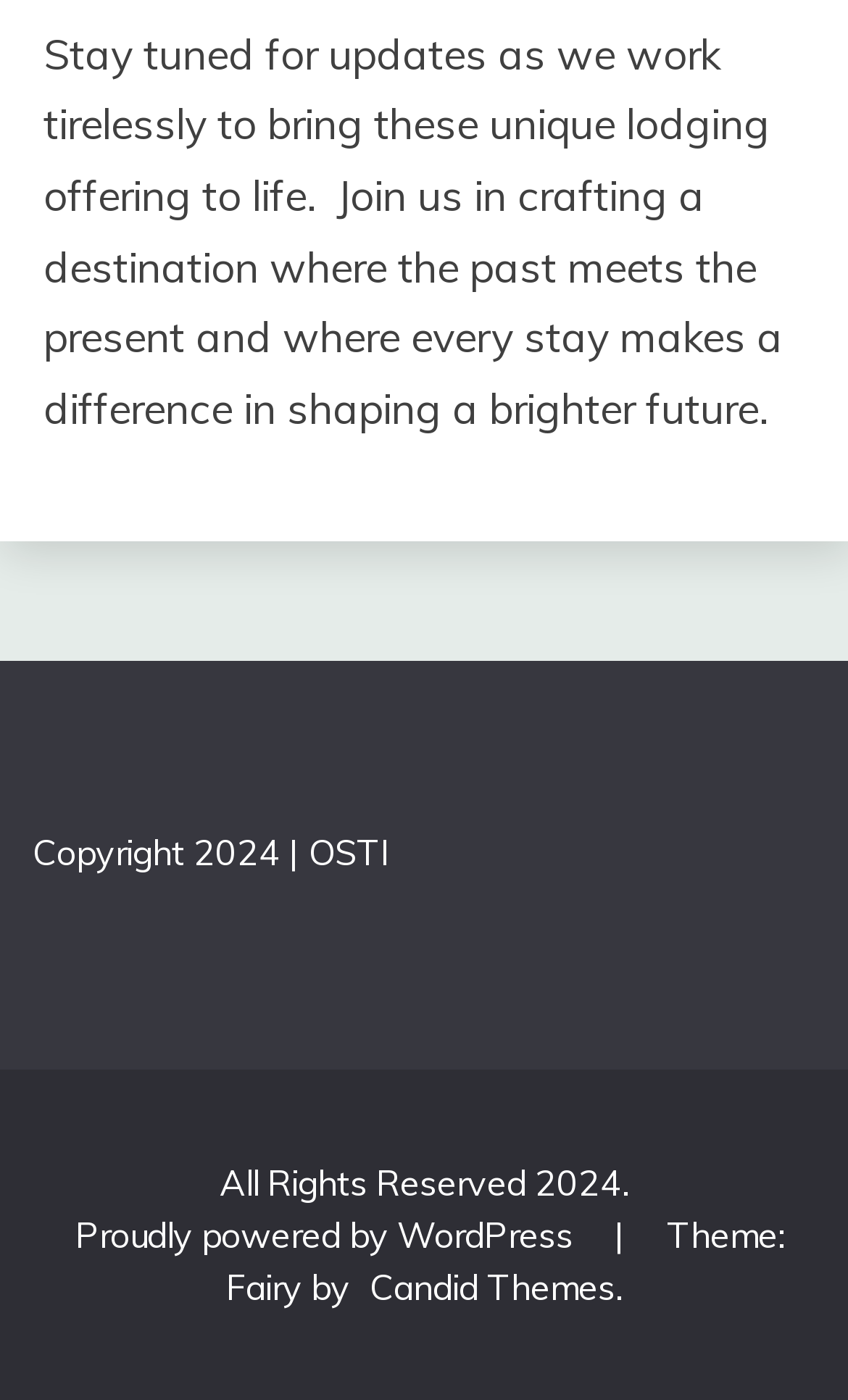Please give a one-word or short phrase response to the following question: 
What is the copyright year of the webpage?

2024